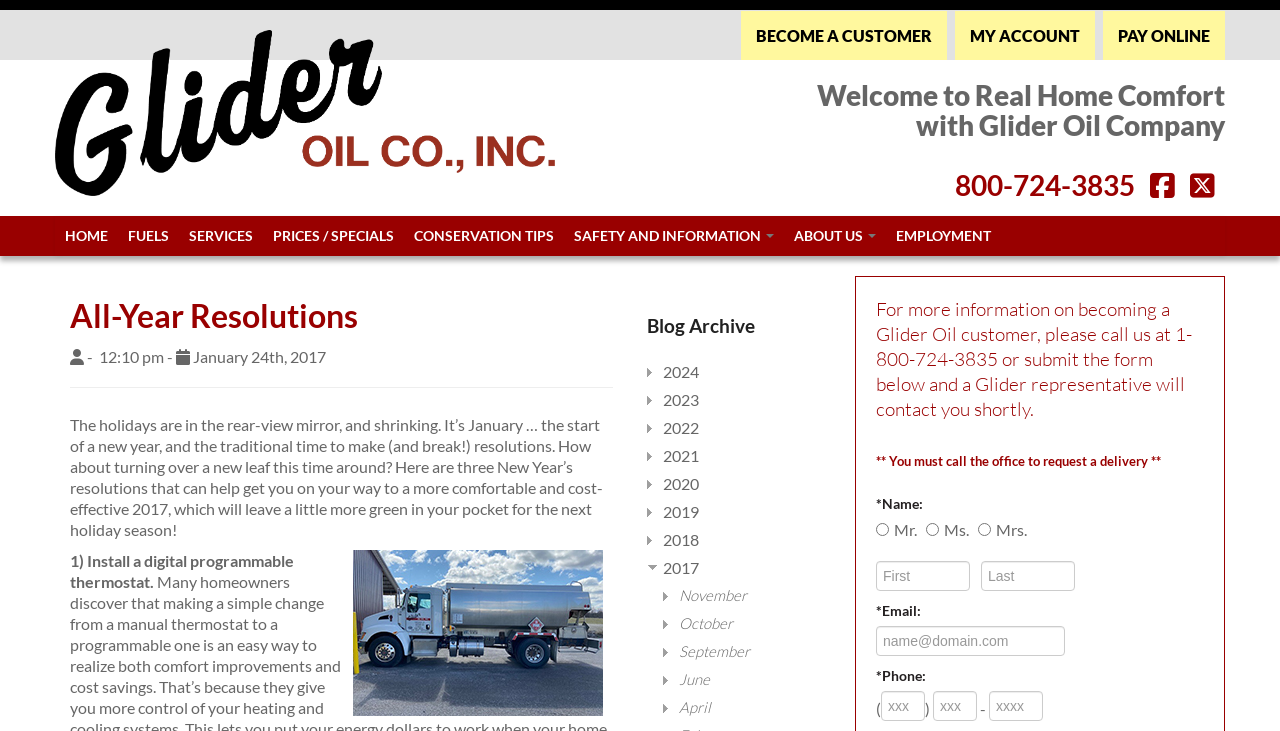What is the title of the blog post?
Please give a detailed and elaborate answer to the question based on the image.

The title of the blog post can be found in the main content area of the webpage, above the text 'The holidays are in the rear-view mirror, and shrinking.'.